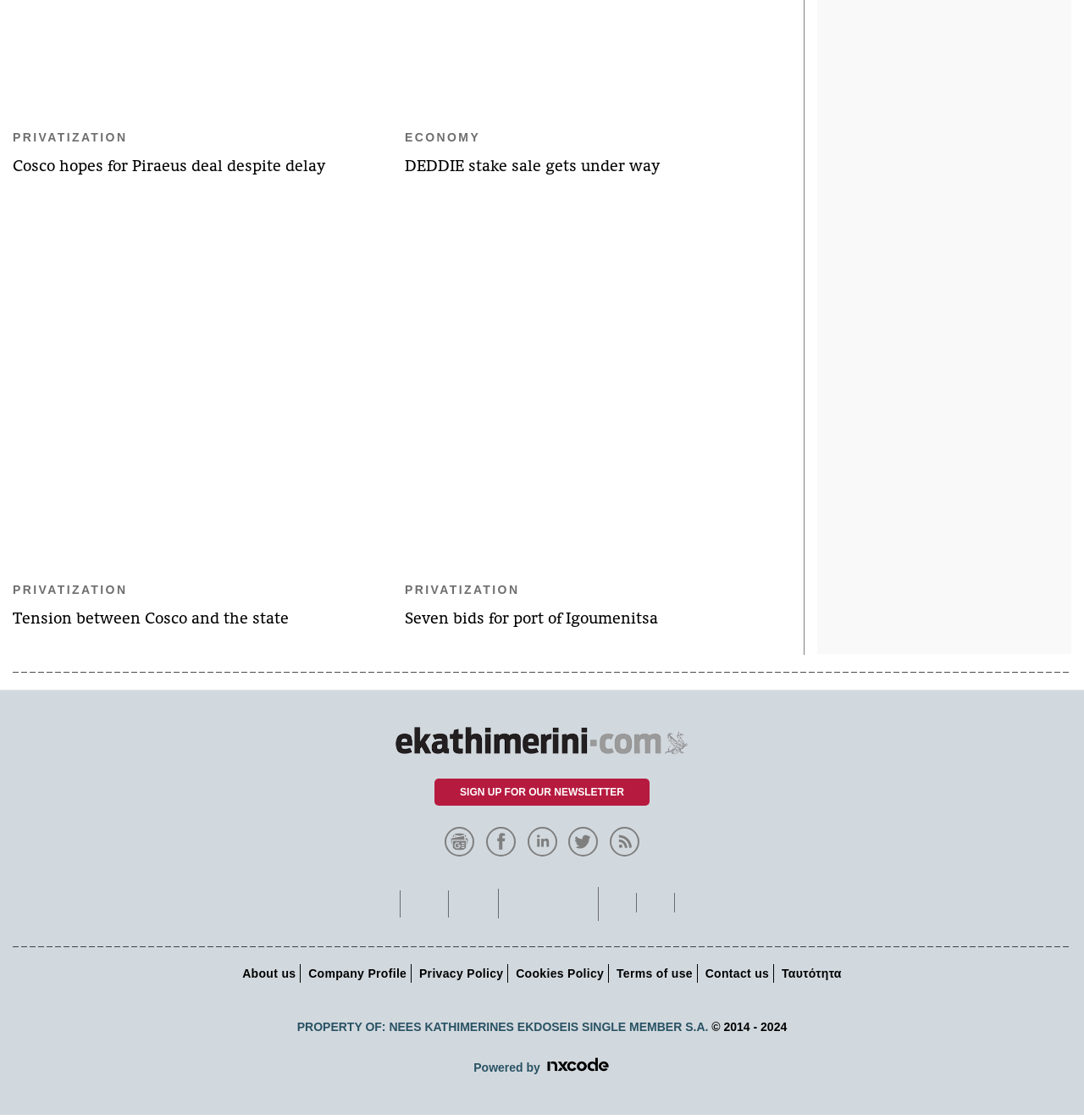Find the bounding box coordinates of the element's region that should be clicked in order to follow the given instruction: "Click on the link to read about Tension between Cosco and the state". The coordinates should consist of four float numbers between 0 and 1, i.e., [left, top, right, bottom].

[0.012, 0.544, 0.266, 0.56]